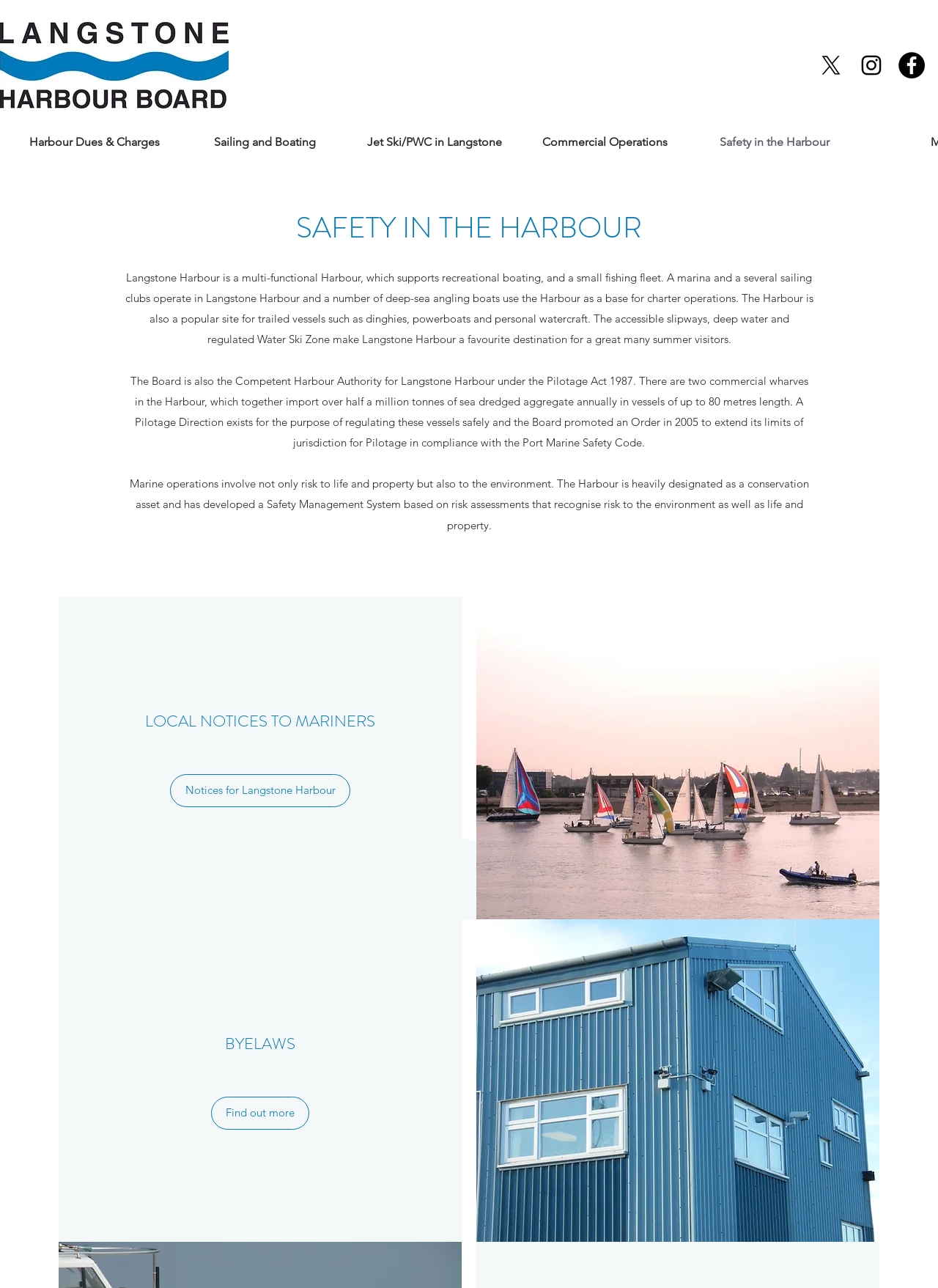Explain the webpage in detail.

The webpage is about Safety in the Harbour at Langstone Harbour. At the top right corner, there is a social bar with three links to Twitter, Google Places, and Facebook, each accompanied by an image. Below the social bar, there is a navigation menu with five links: Harbour Dues & Charges, Sailing and Boating, Jet Ski/PWC in Langstone, Commercial Operations, and Safety in the Harbour.

The main content of the webpage is divided into several sections. The first section has a heading "SAFETY IN THE HARBOUR" and provides an introduction to Langstone Harbour, describing its multi-functional nature and various activities that take place there, such as recreational boating, fishing, and water sports.

The next section explains the role of the Board as the Competent Harbour Authority for Langstone Harbour, mentioning its responsibilities and regulations, including the Pilotage Act 1987 and the Port Marine Safety Code.

The third section focuses on marine operations and the risks involved, including risks to life, property, and the environment. It mentions the development of a Safety Management System based on risk assessments.

Further down the page, there is a section with a heading "LOCAL NOTICES TO MARINERS" that provides a link to notices for Langstone Harbour. Below this section, there is an image of a boat.

The final section has a heading "BYELAWS" and provides a link to find out more about the byelaws. Below this section, there is another image of a boat.

Throughout the webpage, there are several images, including the social media icons, the two boat images, and an iframe embedded in the page.